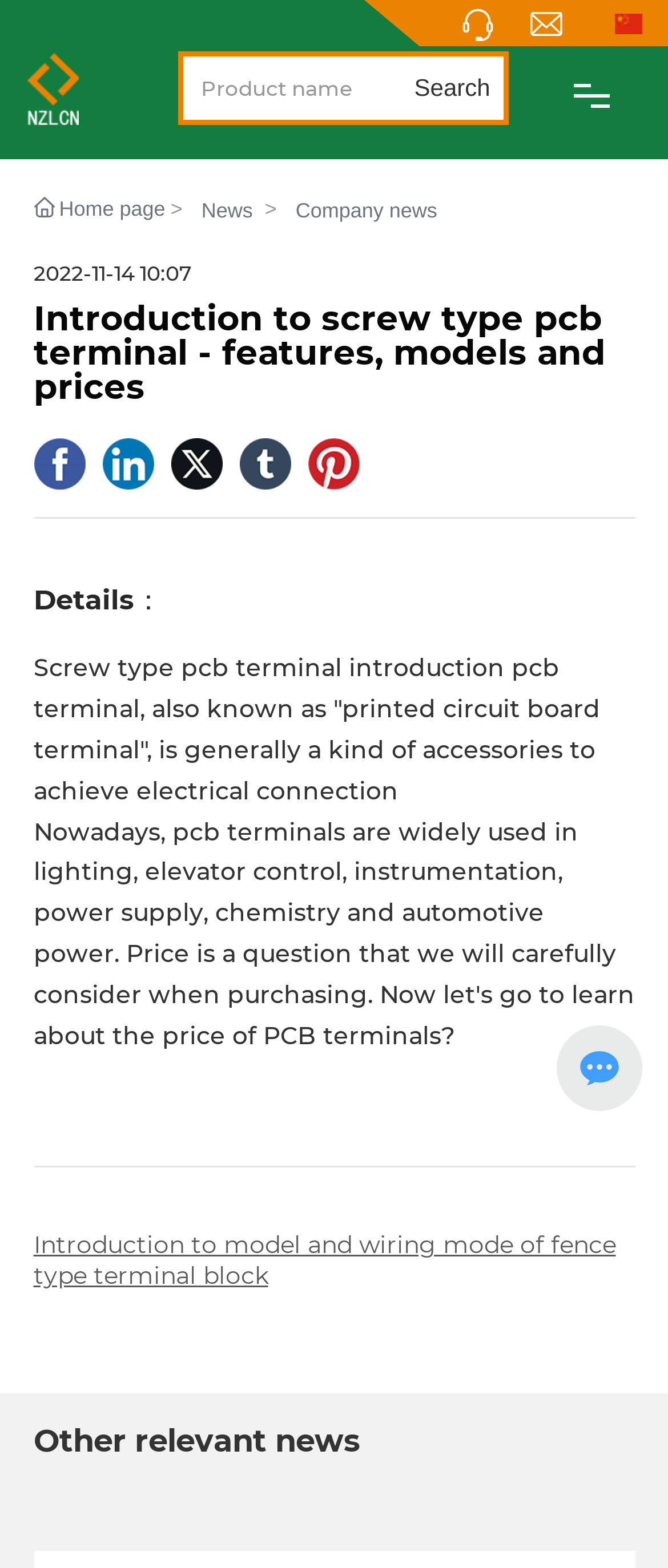Locate the bounding box coordinates of the element I should click to achieve the following instruction: "Visit the company's Facebook page".

[0.05, 0.28, 0.127, 0.313]